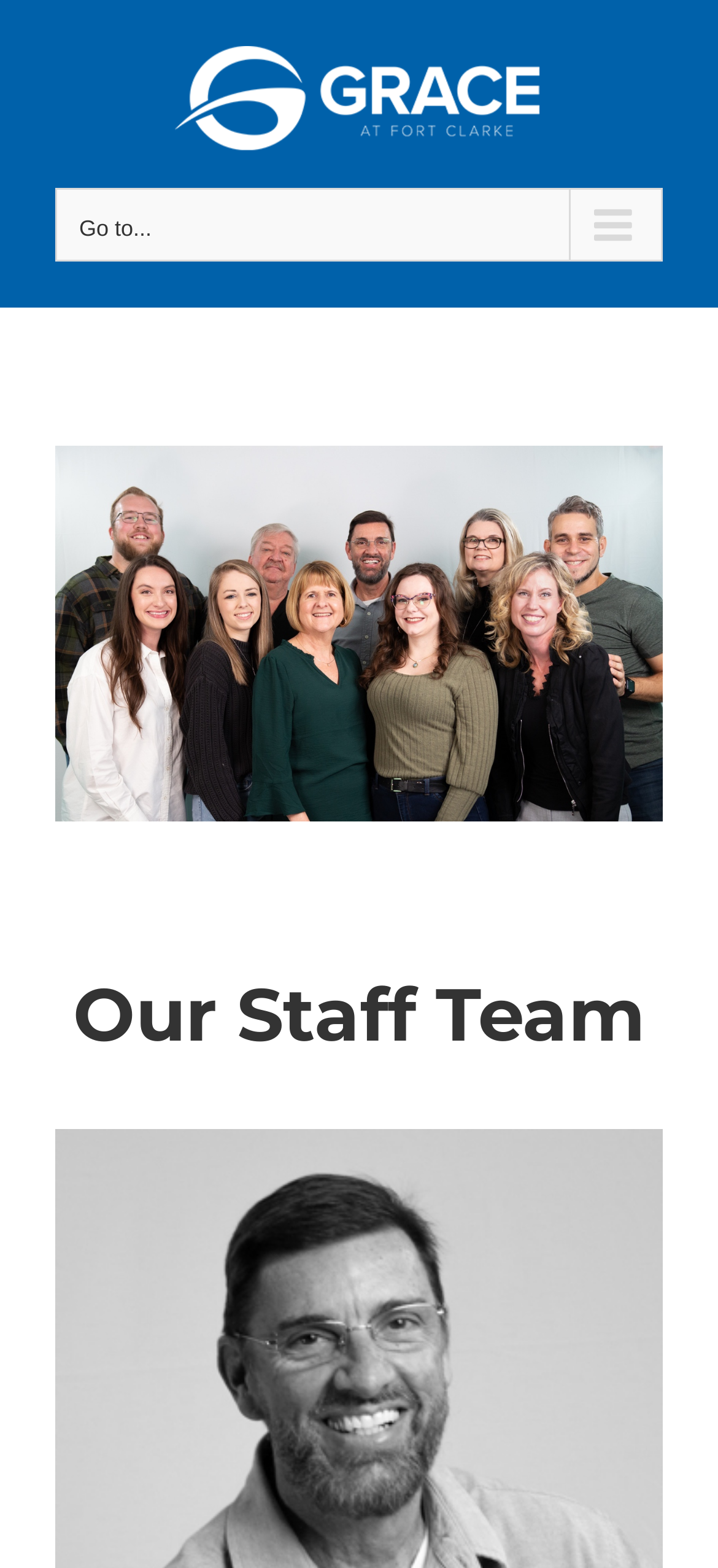Analyze and describe the webpage in a detailed narrative.

The webpage is about the team at Grace at Fort Clarke Church in Gainesville, FL. At the top left of the page, there is a logo of the church, which is an image with a link to the church's homepage. 

Below the logo, there is a main menu for mobile devices, which is represented by a button with an icon and the text "Go to...". This menu is not expanded by default. 

To the right of the menu, there is a large background image that takes up most of the top section of the page. 

Further down the page, there is a heading that reads "Our Staff Team". Below this heading, there is a link to a staff member's page, specifically Rick Thompson's page.